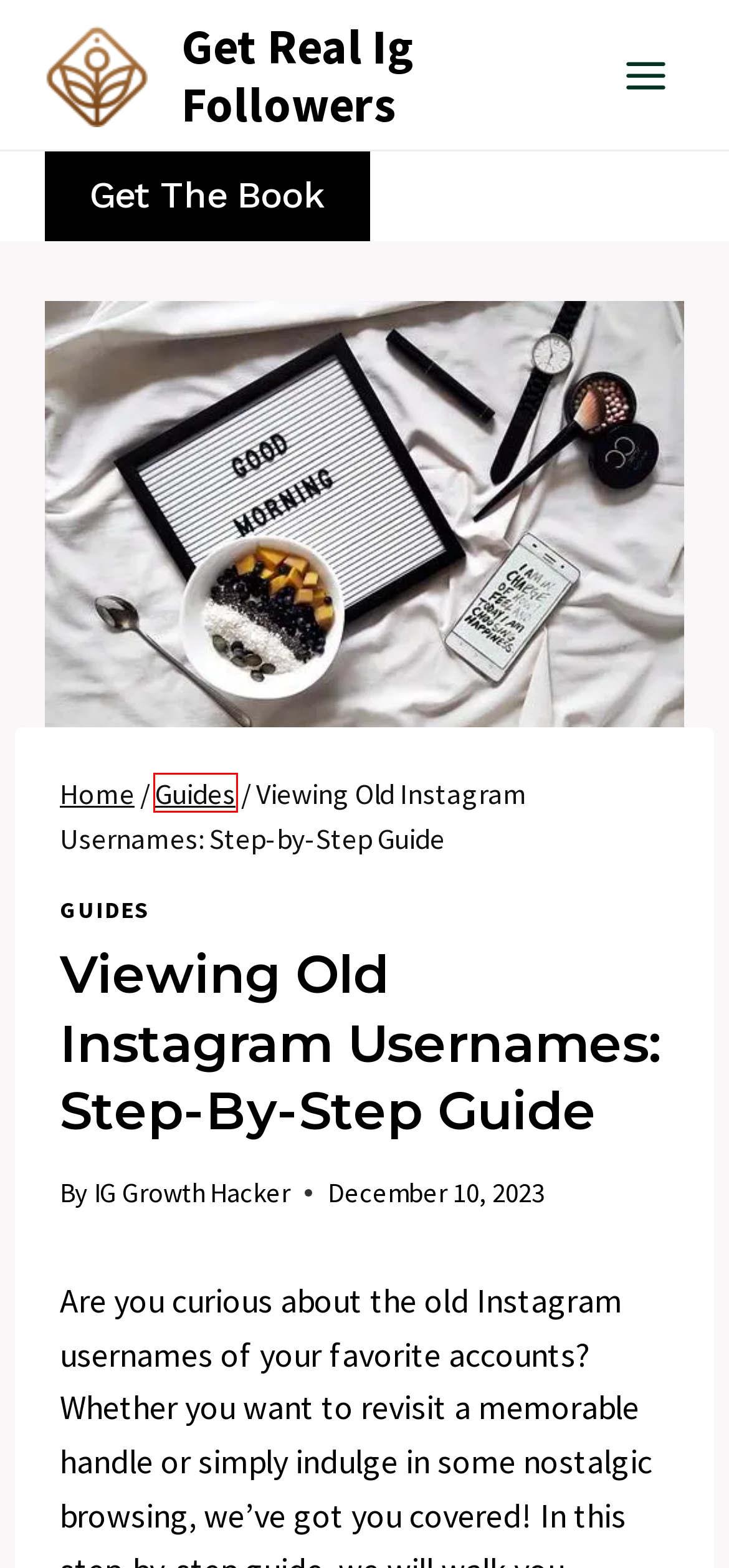You have a screenshot of a webpage, and a red bounding box highlights an element. Select the webpage description that best fits the new page after clicking the element within the bounding box. Options are:
A. How to Add Lyrics to Instagram Story: Step-by-Step Guide - Get Real Ig Followers
B. What Does Followed Mean on Instagram: Understanding Social Actions! - Get Real Ig Followers
C. How to See Porn on Instagram? Navigating Content Filters - Get Real Ig Followers
D. Contact us - Get Real Ig Followers
E. Interpreting Acronyms: FASOTP Meaning on Instagram - Get Real Ig Followers
F. Instagram Comments Glitch: Troubleshooting and Solutions! - Get Real Ig Followers
G. Get Real Instagram Followers: The Ultimate Growth Hacks for 2024
H. Guides - Get Real Ig Followers

H